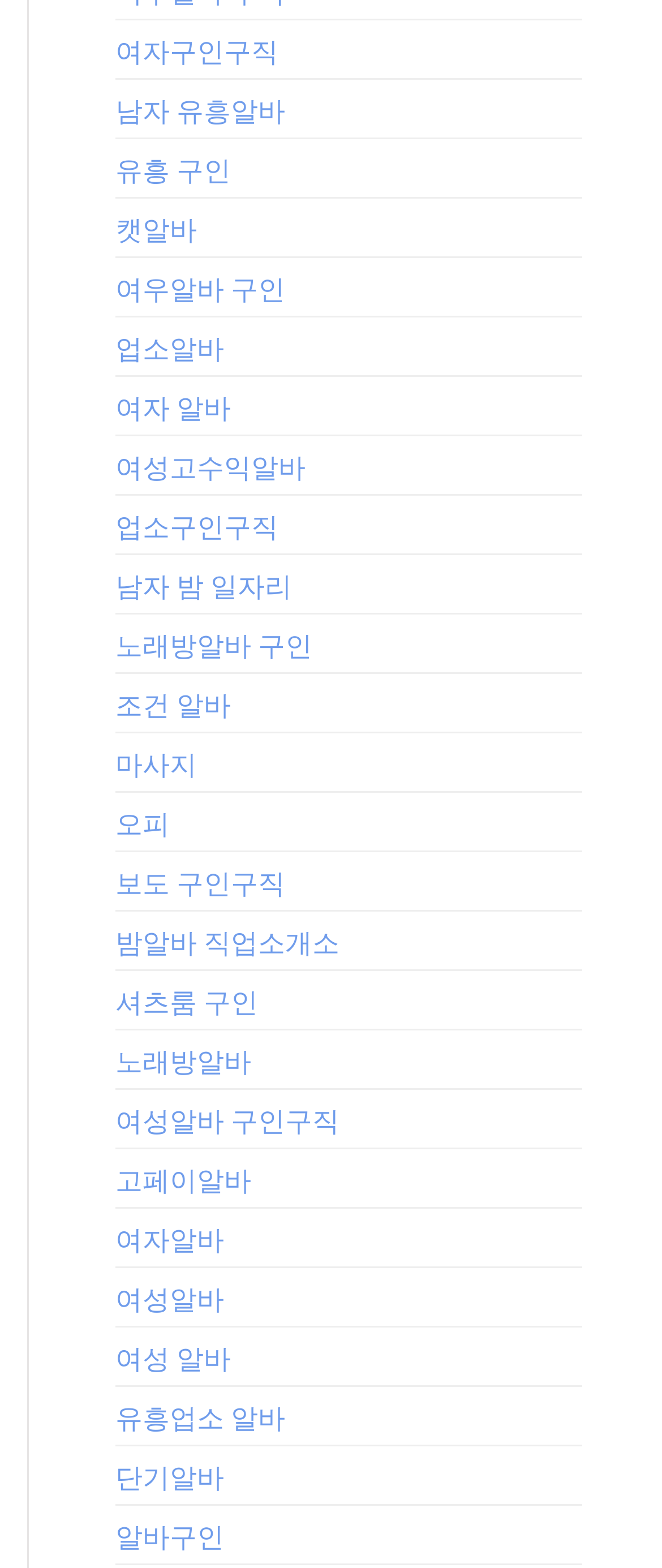Determine the bounding box coordinates of the clickable region to follow the instruction: "View 여우알바 구인 page".

[0.174, 0.133, 0.297, 0.159]